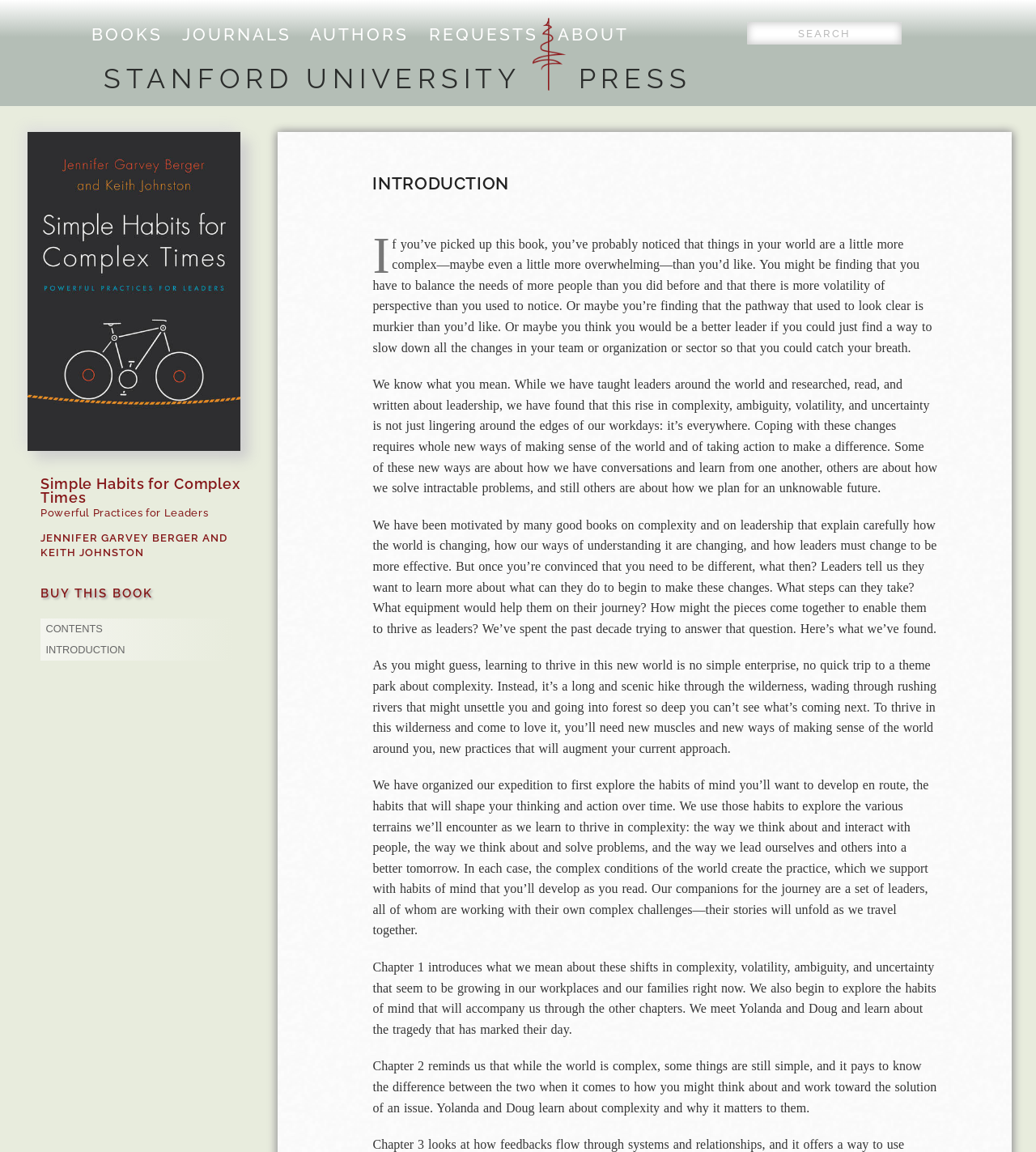Identify the bounding box of the UI element described as follows: "밤 알바 사이트". Provide the coordinates as four float numbers in the range of 0 to 1 [left, top, right, bottom].

None